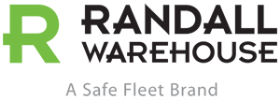Provide a comprehensive description of the image.

The image features the logo of Randall Warehouse, prominently displayed with a bold, modern design. The logo includes a stylized letter "R" in vibrant green, which captures attention and symbolizes innovation and growth. Accompanying the letter is the word "RANDALL" in a strong, uppercase font, highlighting the brand's identity. Below it, the word "WAREHOUSE" is presented in a contrasting black, emphasizing the company's focus on warehousing solutions. The tagline "A Safe Fleet Brand" is subtly placed beneath the name, indicating the brand's affiliation with Safe Fleet, suggesting reliability and commitment to safety. This logo encapsulates the core values of Randall Warehouse, which is known for its industry-leading insulated curtain walls, such as the InsulWall, designed to optimize temperature regulation and operational efficiency in warehouse environments.